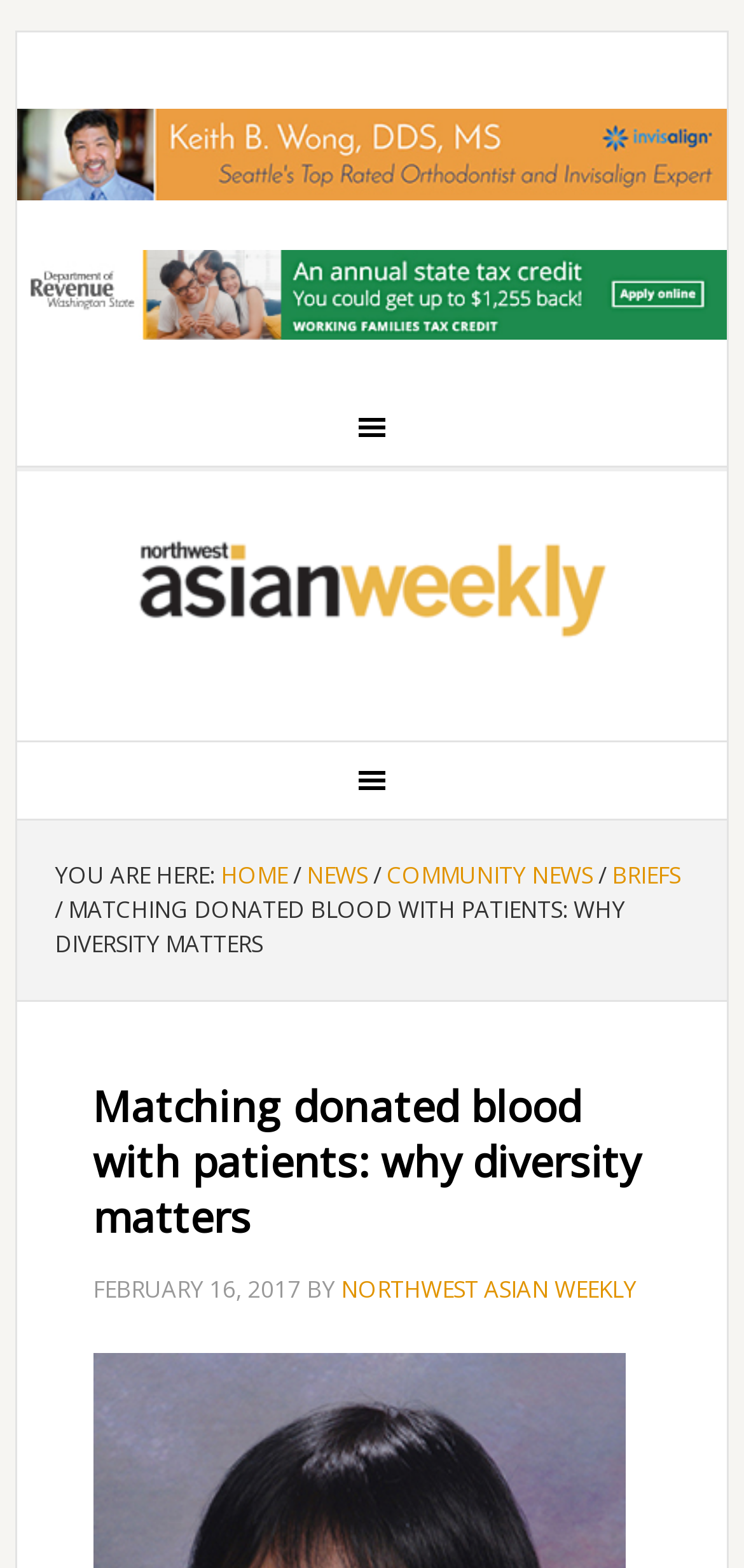Locate the bounding box coordinates of the segment that needs to be clicked to meet this instruction: "go to NORTHWEST ASIAN WEEKLY".

[0.023, 0.326, 0.977, 0.429]